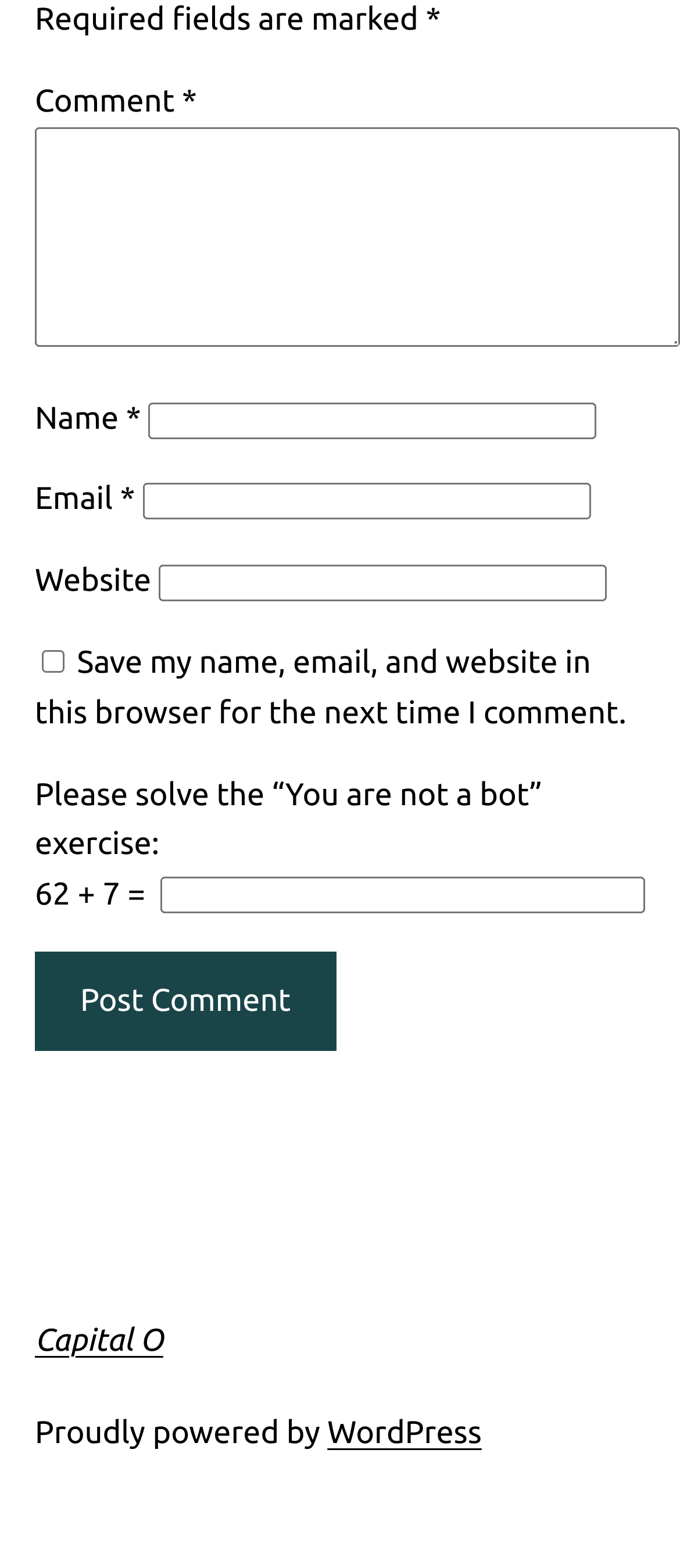What is the button at the bottom of the form for?
Please describe in detail the information shown in the image to answer the question.

The button is located at the bottom of the form and its label is 'Post Comment', suggesting that its purpose is to submit the user's comment for posting.